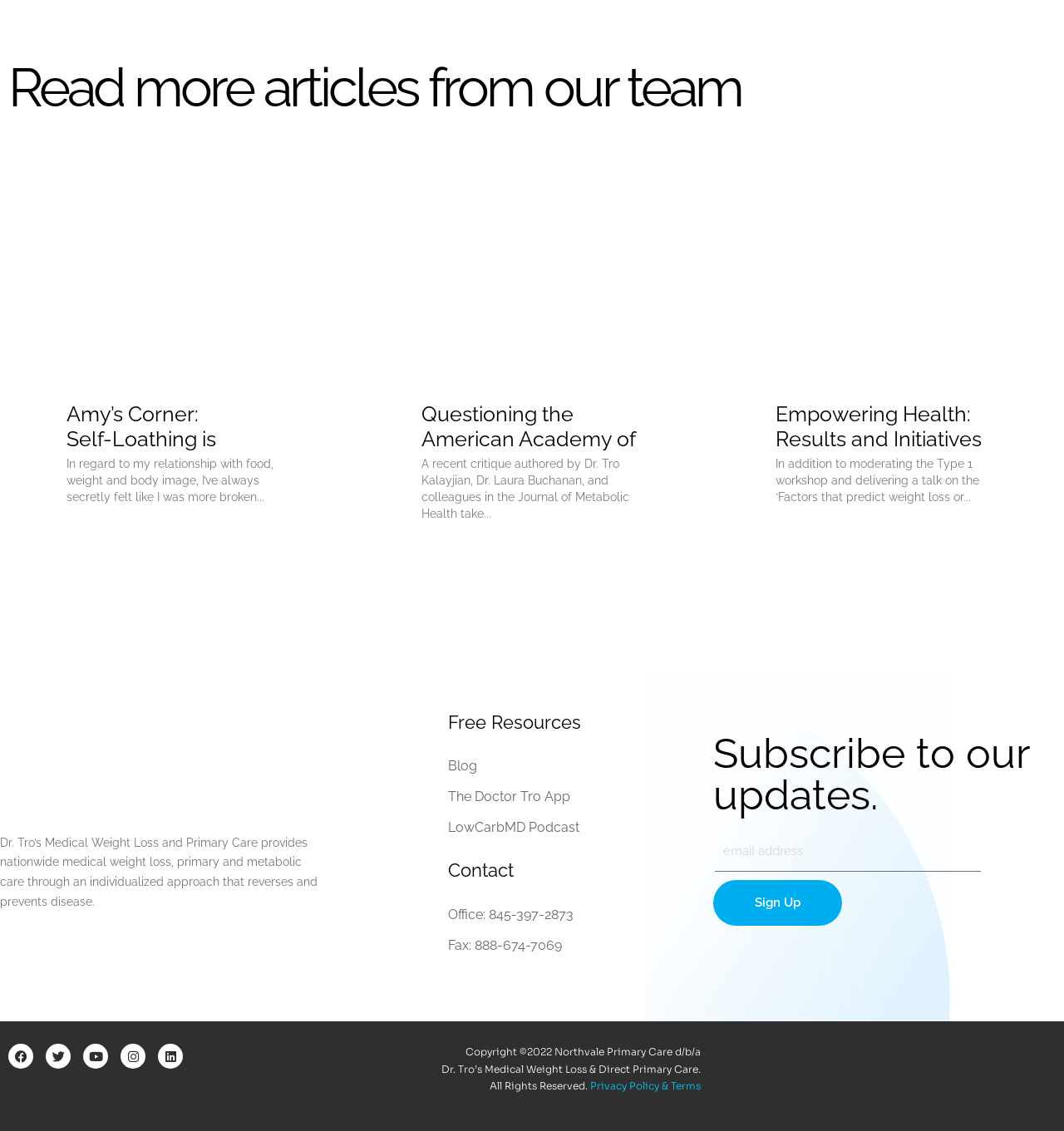What is the purpose of the textbox at the bottom of the page?
Using the image, provide a detailed and thorough answer to the question.

The textbox is labeled 'Email' and is accompanied by a 'Sign Up' button, suggesting that its purpose is to allow users to subscribe to email updates from the website.